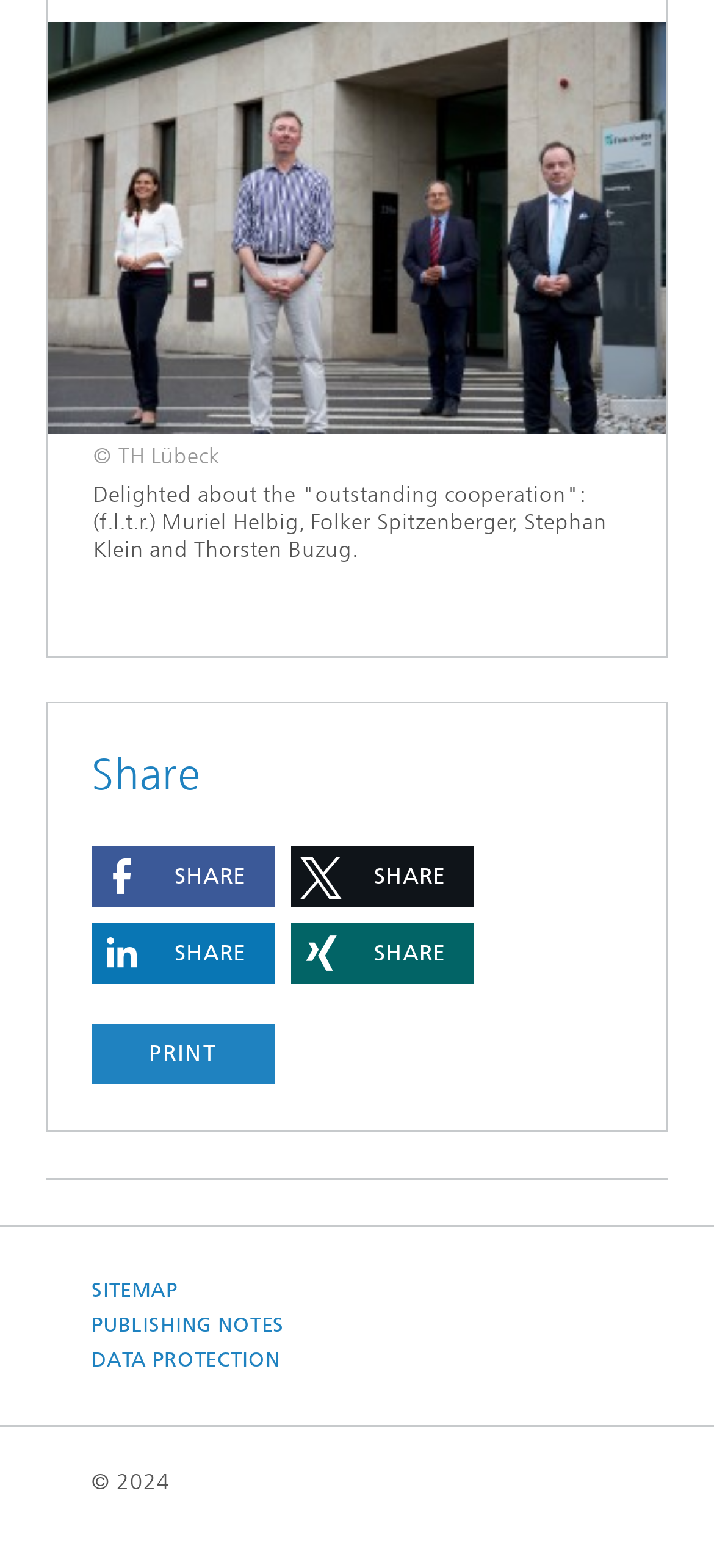Please identify the bounding box coordinates of the element that needs to be clicked to perform the following instruction: "Share on LinkedIn".

[0.128, 0.589, 0.385, 0.627]